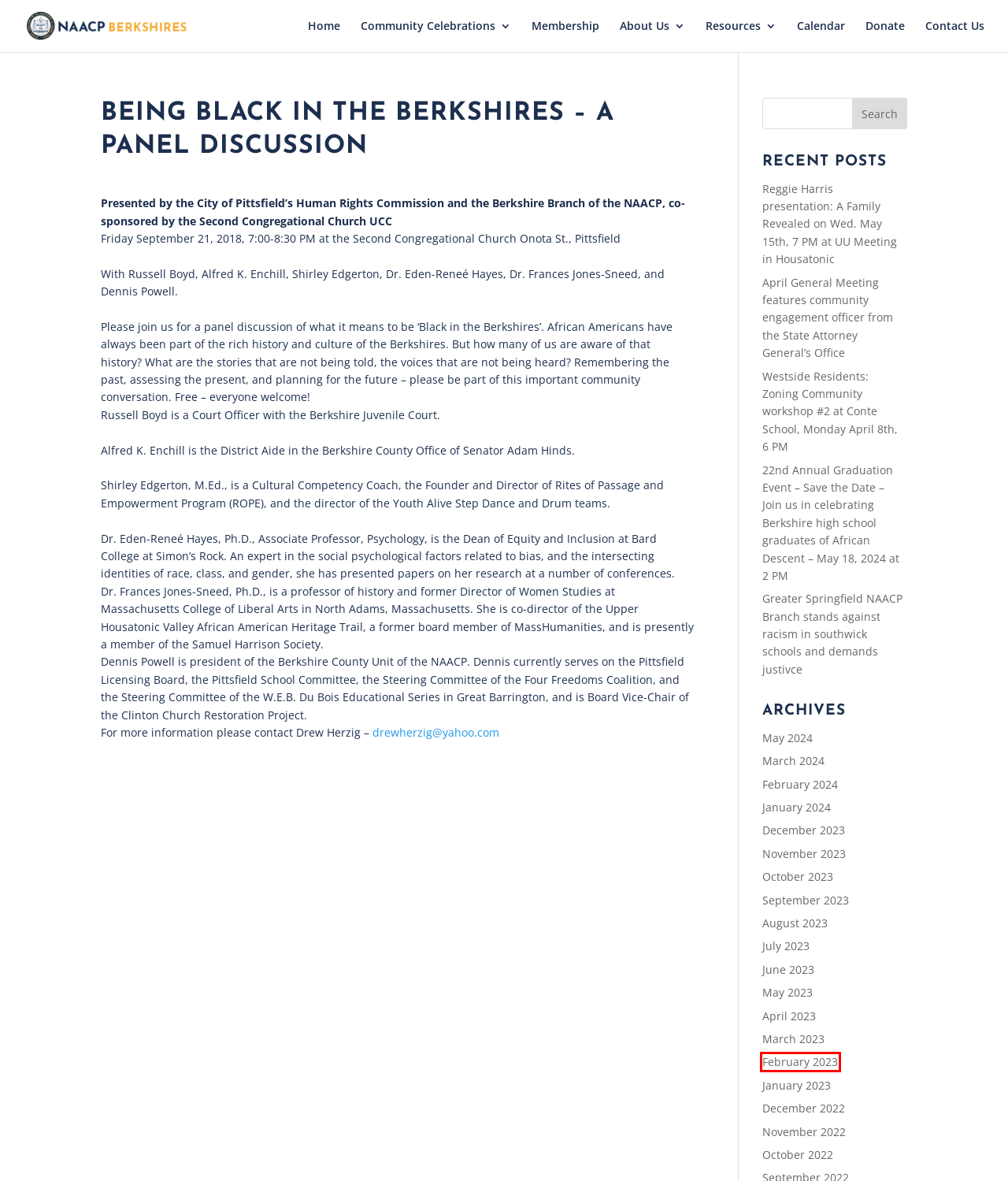Look at the screenshot of a webpage, where a red bounding box highlights an element. Select the best description that matches the new webpage after clicking the highlighted element. Here are the candidates:
A. February 2023 - NAACP
B. Westside Residents: Zoning Community workshop #2 at Conte School, Monday April 8th, 6 PM - NAACP
C. December 2022 - NAACP
D. March 2024 - NAACP
E. Become a Member - NAACP
F. Events - NAACP
G. November 2022 - NAACP
H. August 2023 - NAACP

A